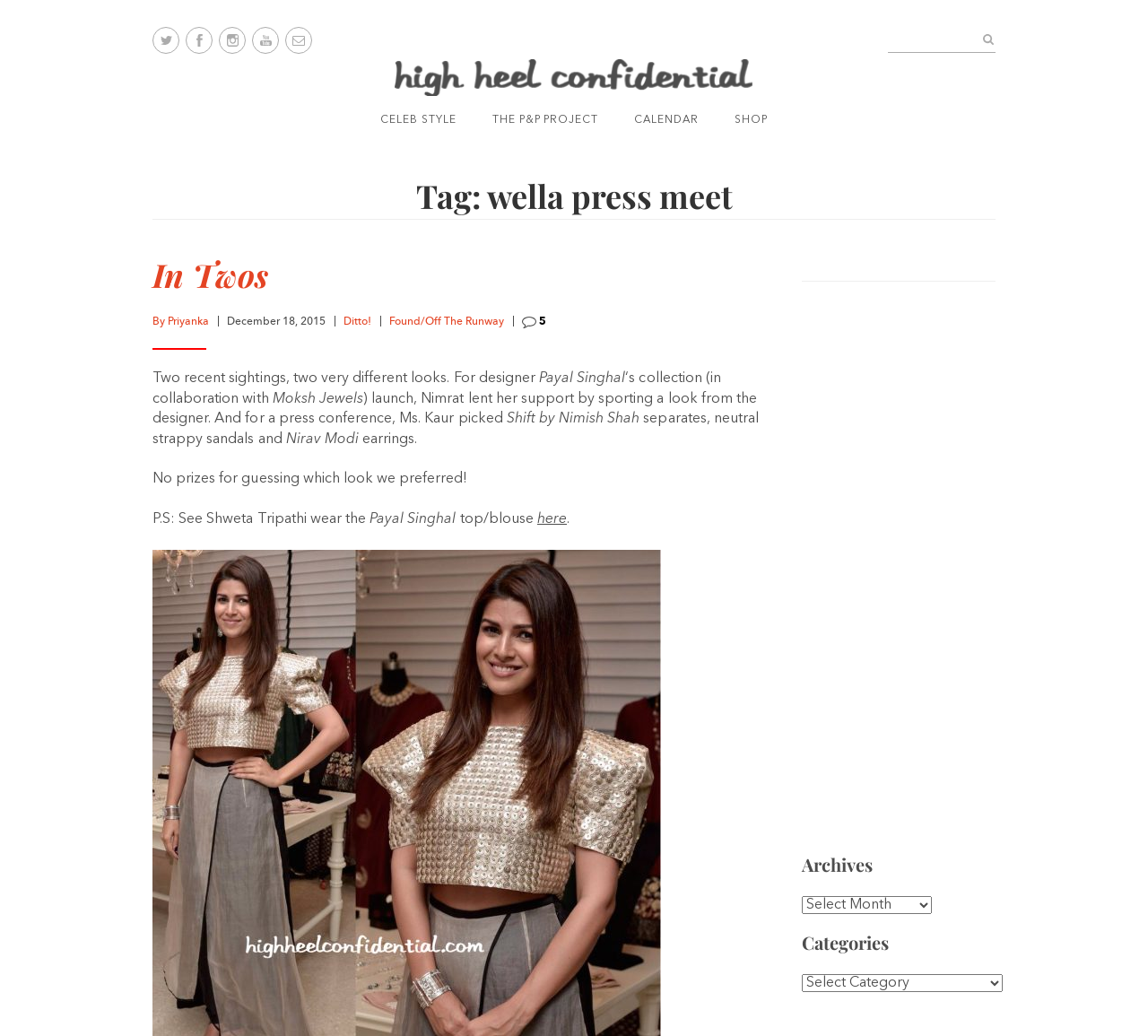Who is the author of the article?
Based on the image, provide your answer in one word or phrase.

Priyanka